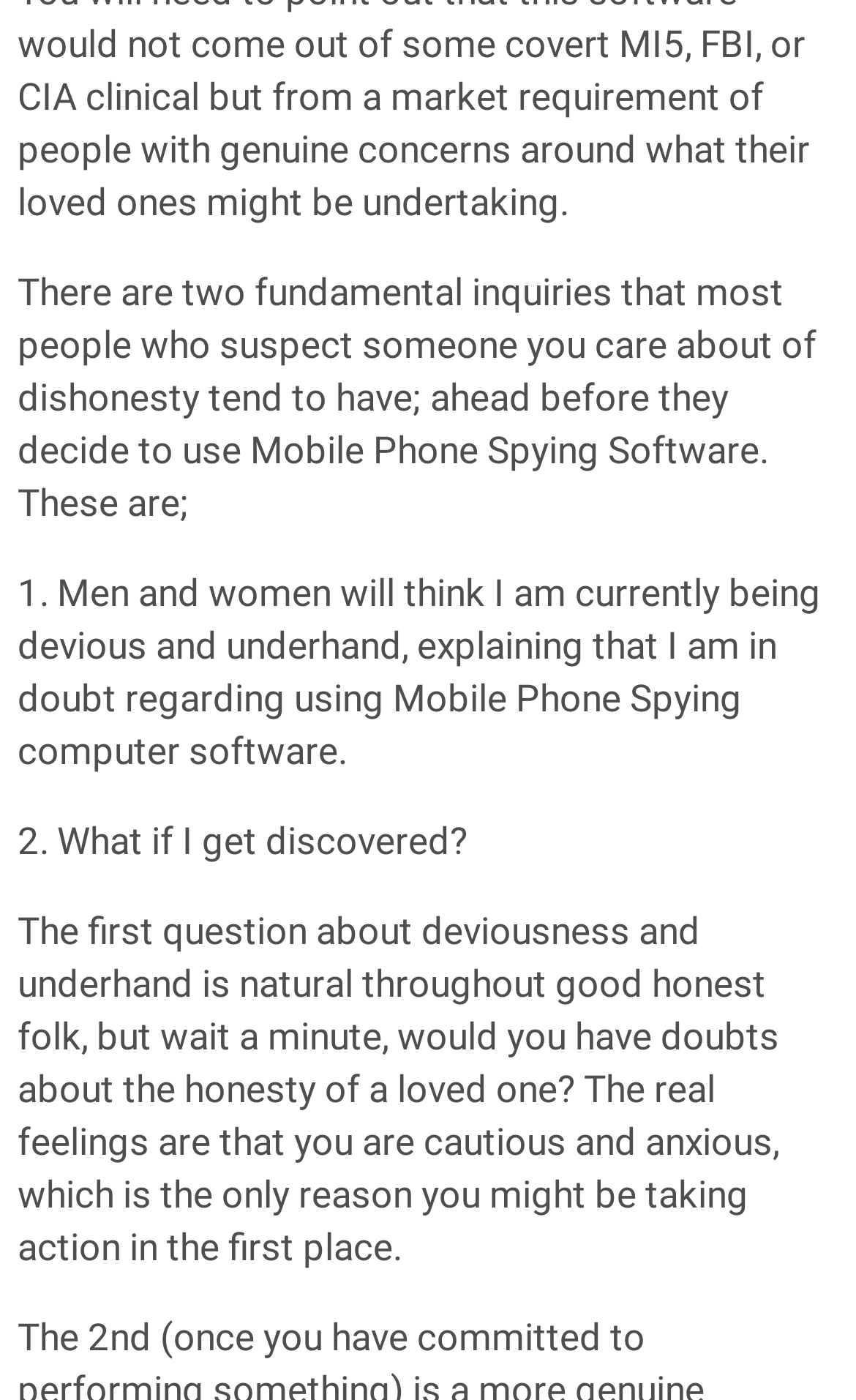Find the bounding box of the UI element described as: "You might also like". The bounding box coordinates should be given as four float values between 0 and 1, i.e., [left, top, right, bottom].

[0.021, 0.646, 0.436, 0.671]